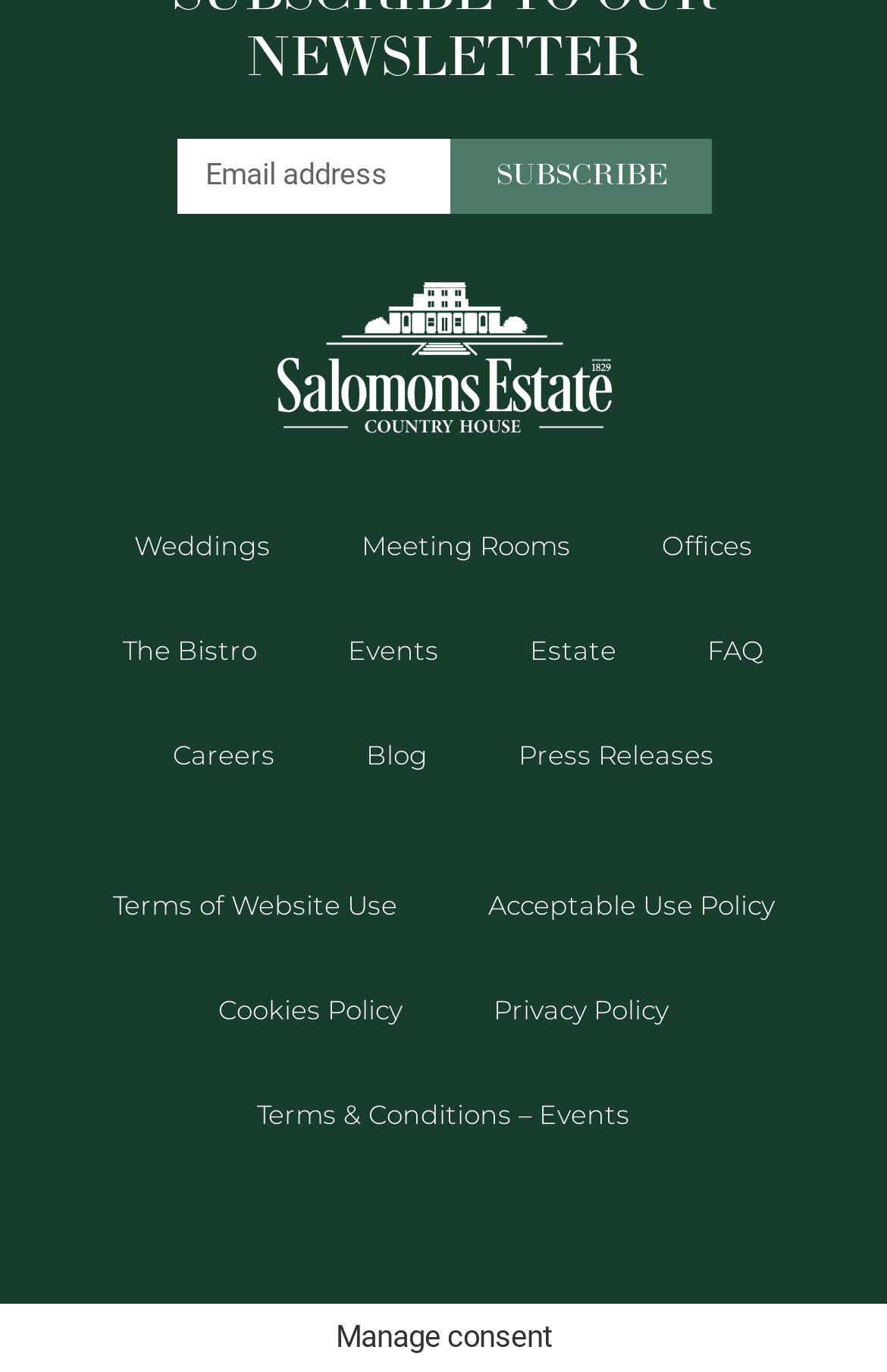Using the information from the screenshot, answer the following question thoroughly:
What is the purpose of the textbox?

The textbox is labeled as 'Email address' and is required, indicating that it is used to collect email addresses from users, likely for subscription or newsletter purposes.